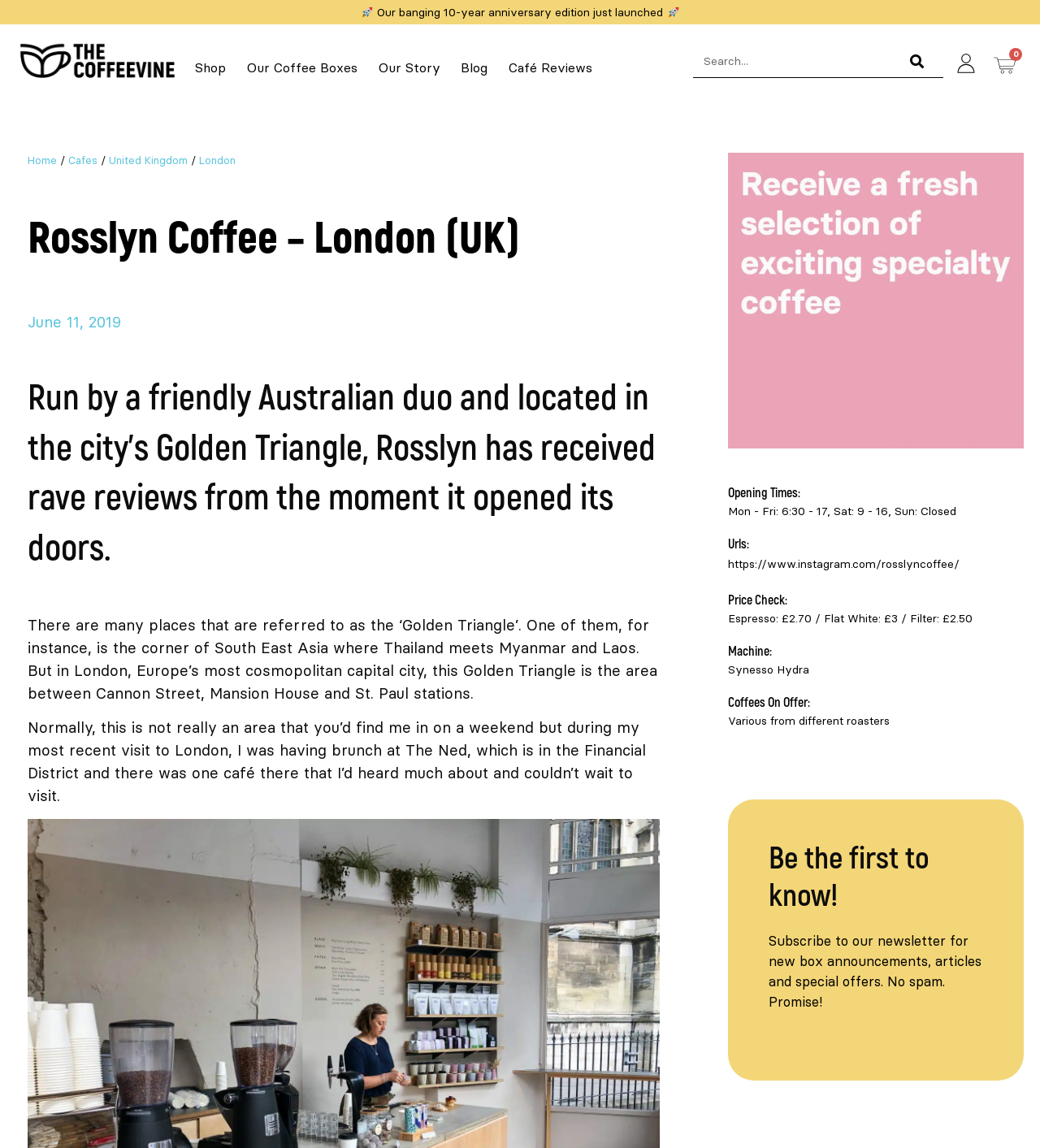Based on the element description Shop, identify the bounding box coordinates for the UI element. The coordinates should be in the format (top-left x, top-left y, bottom-right x, bottom-right y) and within the 0 to 1 range.

[0.188, 0.05, 0.217, 0.068]